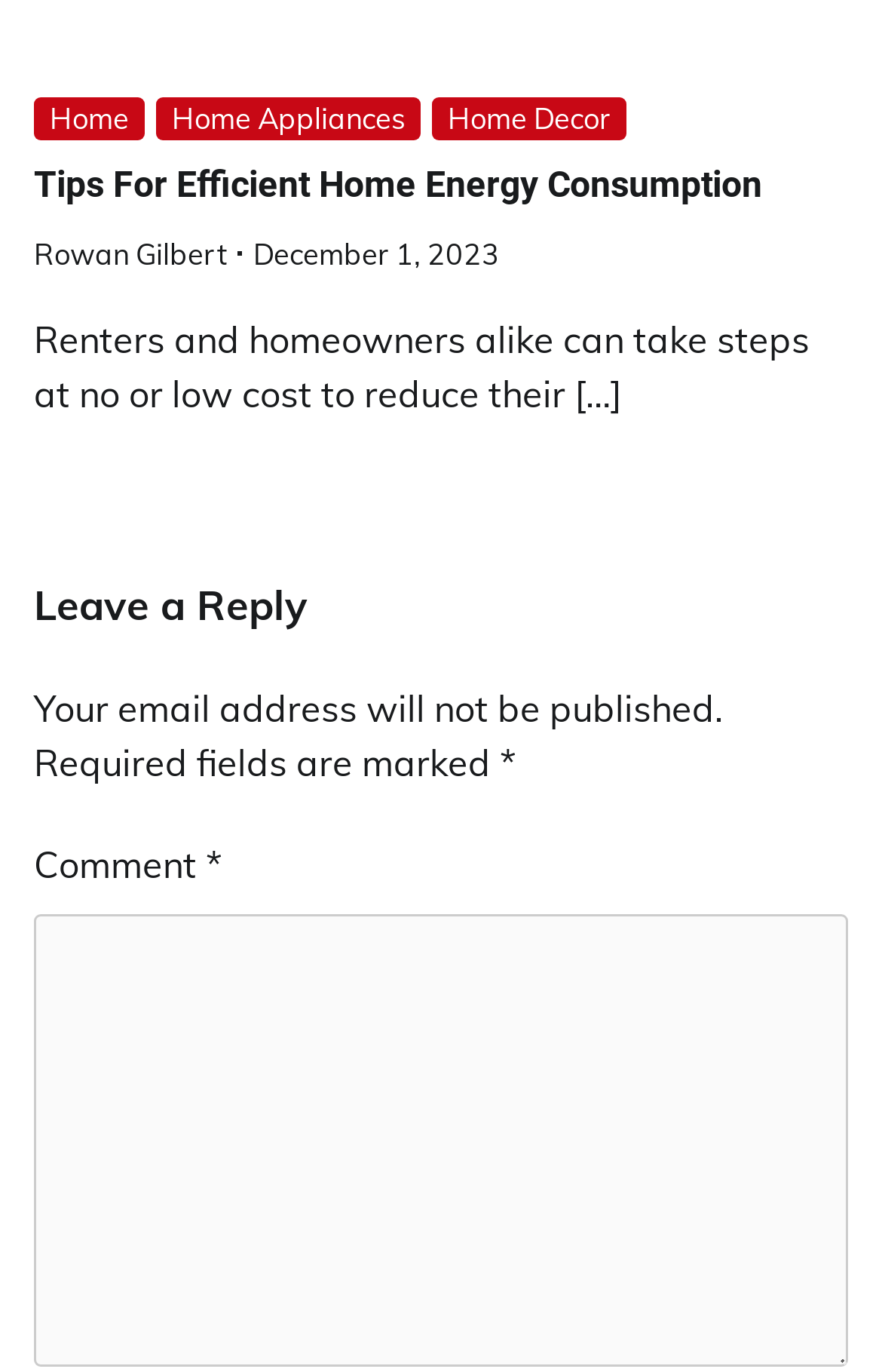Based on the element description Home, identify the bounding box coordinates for the UI element. The coordinates should be in the format (top-left x, top-left y, bottom-right x, bottom-right y) and within the 0 to 1 range.

[0.038, 0.072, 0.164, 0.102]